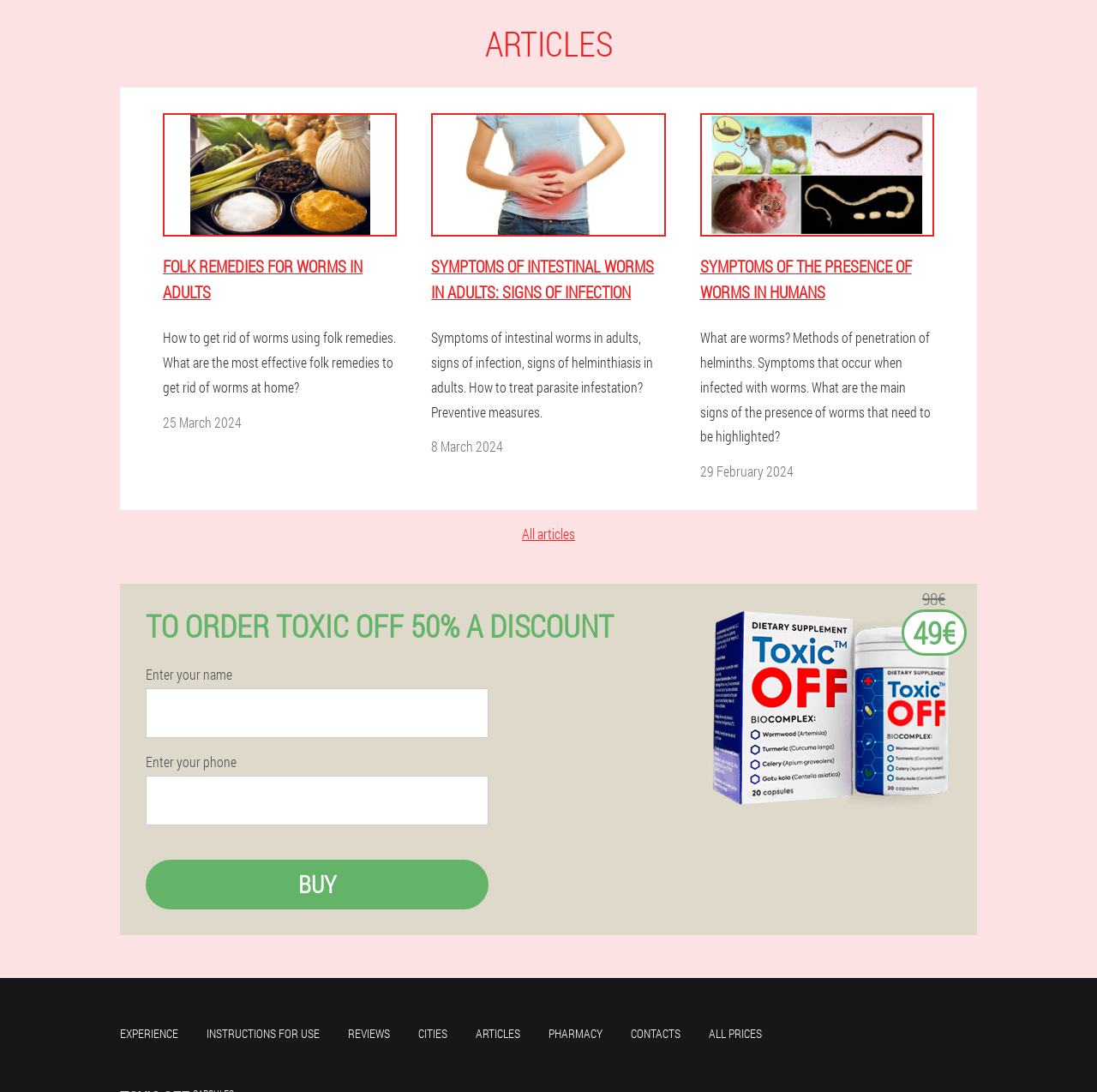Locate the bounding box coordinates of the element that should be clicked to execute the following instruction: "Click on the 'BUY' button".

[0.133, 0.787, 0.445, 0.833]